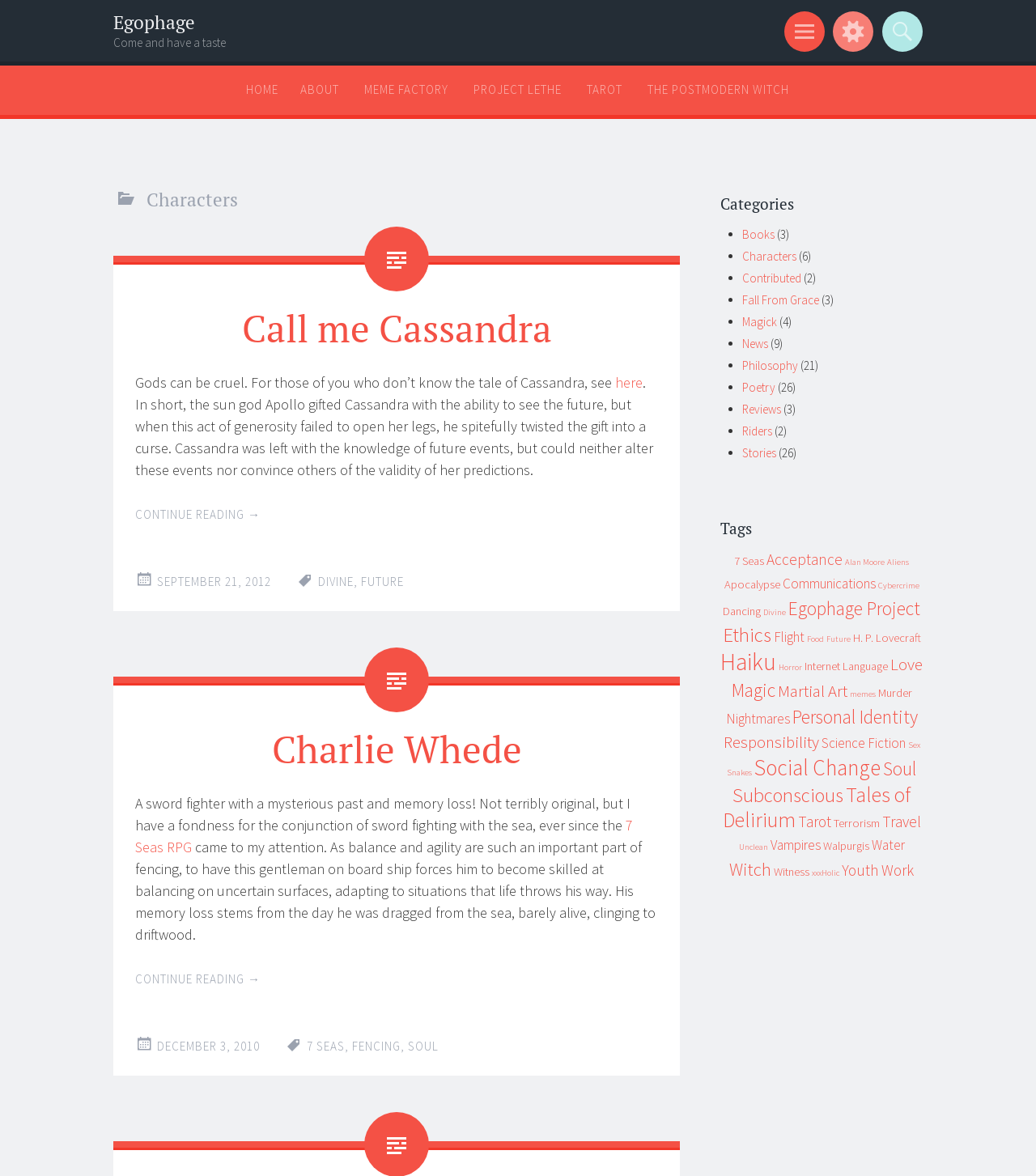What is the name of the website?
Analyze the image and provide a thorough answer to the question.

The name of the website can be found in the heading element at the top of the page, which reads 'Egophage'.